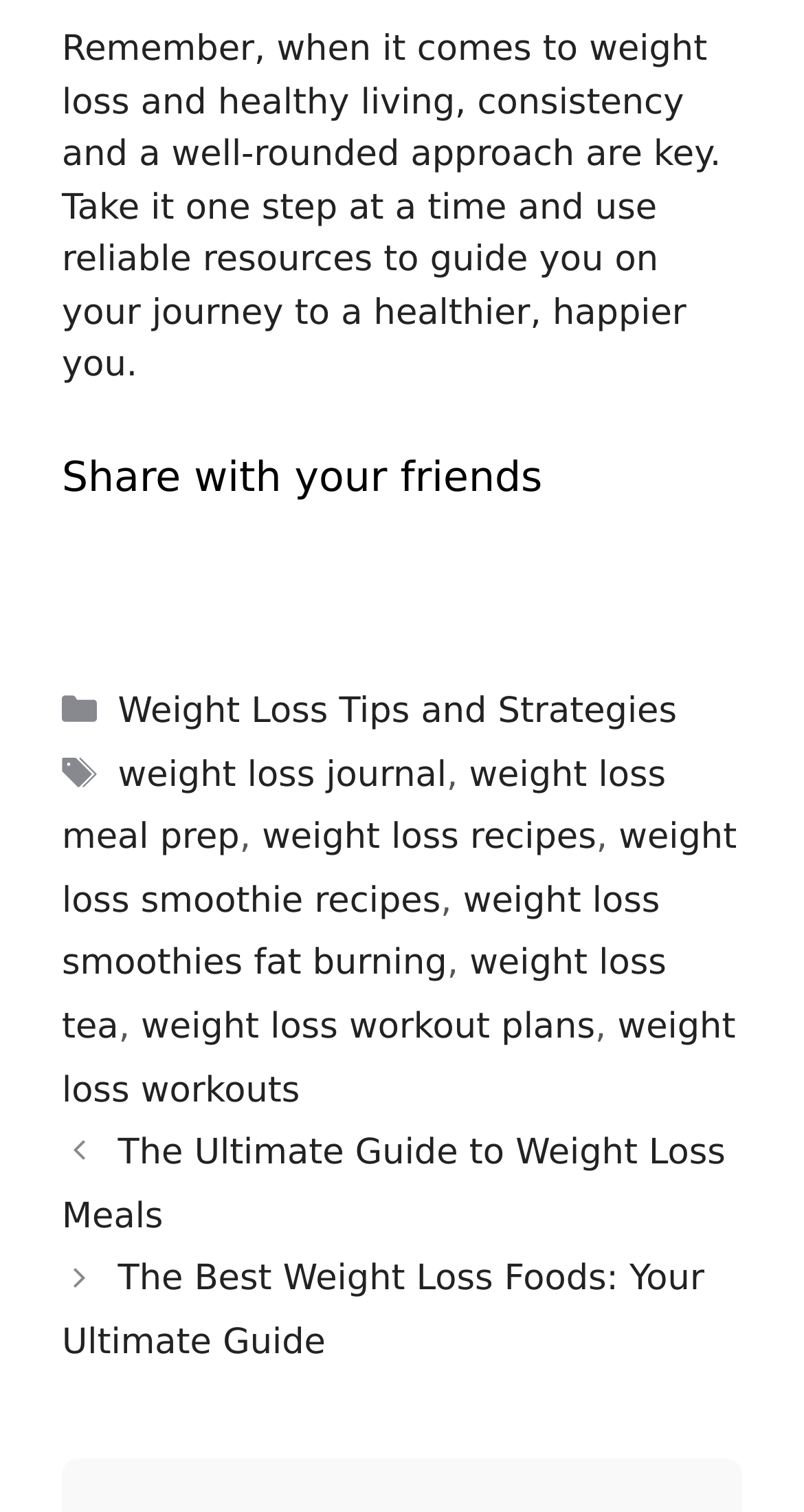Predict the bounding box coordinates of the UI element that matches this description: "weight loss smoothie recipes". The coordinates should be in the format [left, top, right, bottom] with each value between 0 and 1.

[0.077, 0.541, 0.916, 0.61]